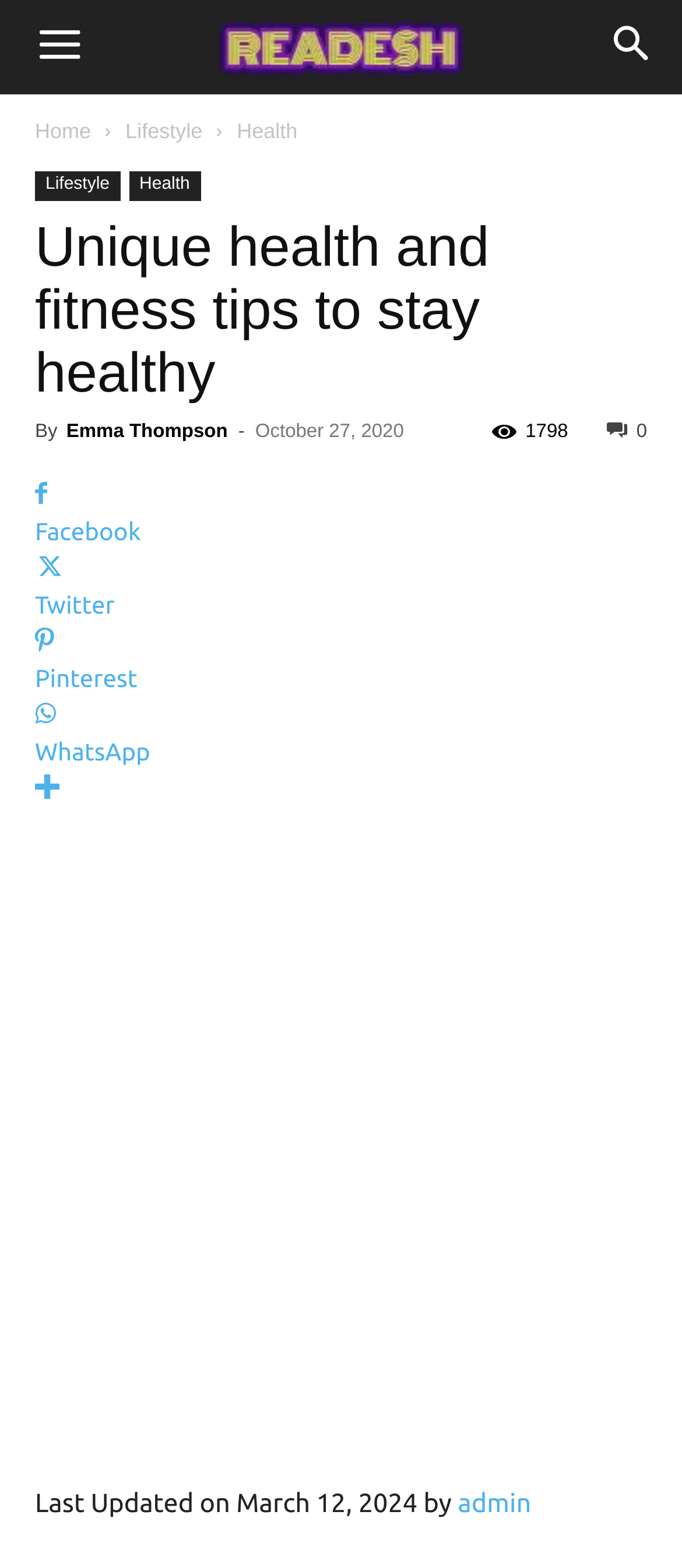Extract the text of the main heading from the webpage.

Unique health and fitness tips to stay healthy